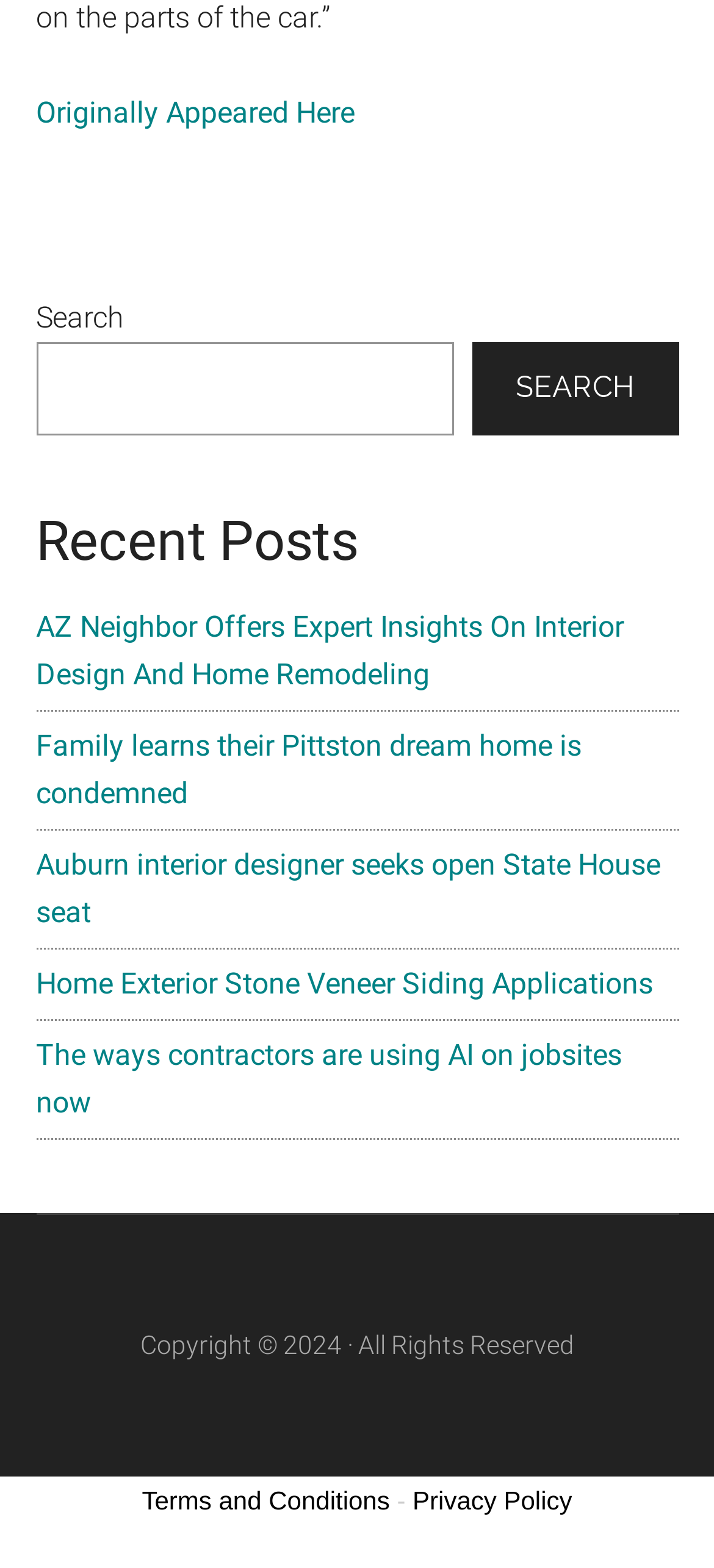Provide a brief response in the form of a single word or phrase:
Is there a heading with the text 'Primary Sidebar'?

Yes